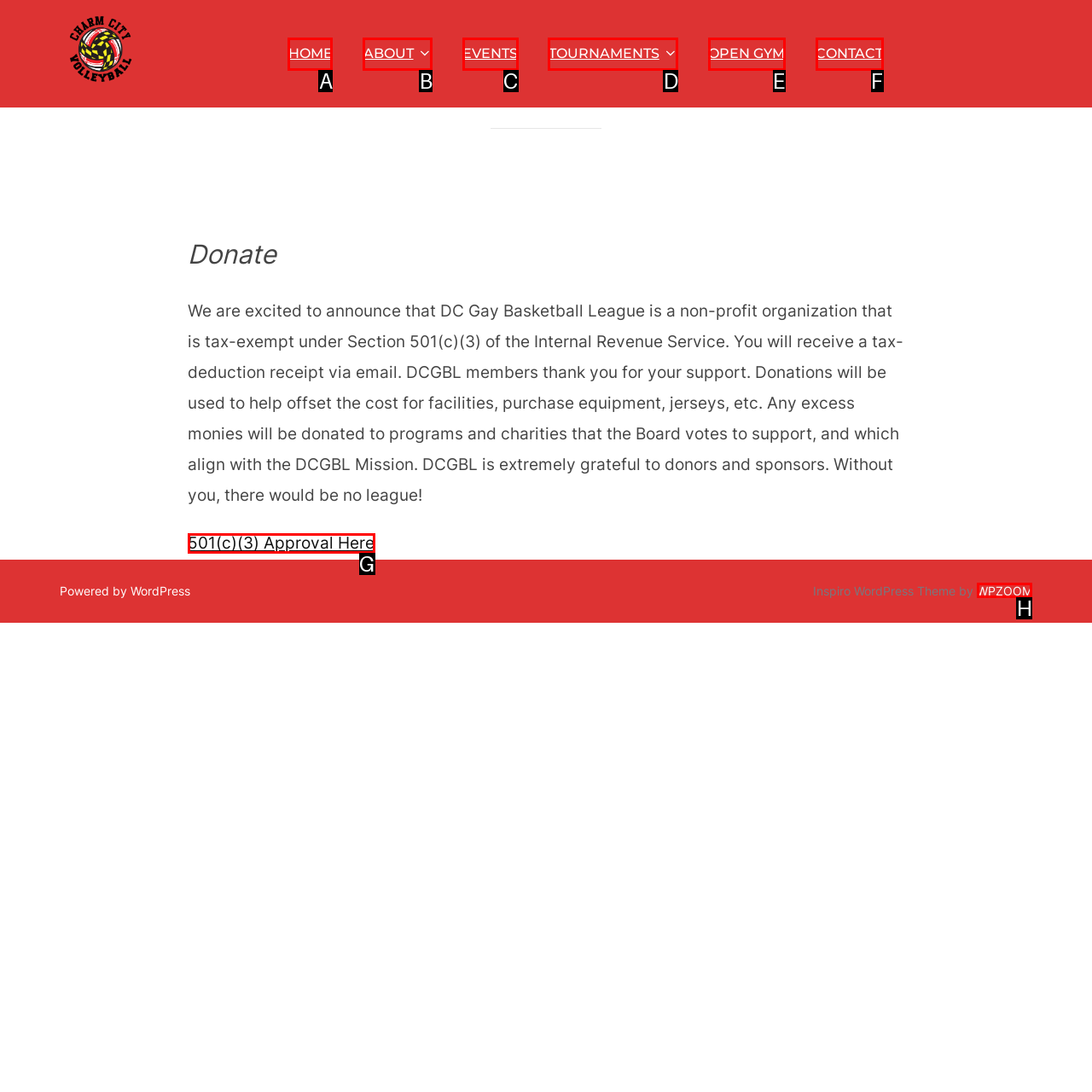Which option should I select to accomplish the task: Click the WPZOOM link? Respond with the corresponding letter from the given choices.

H